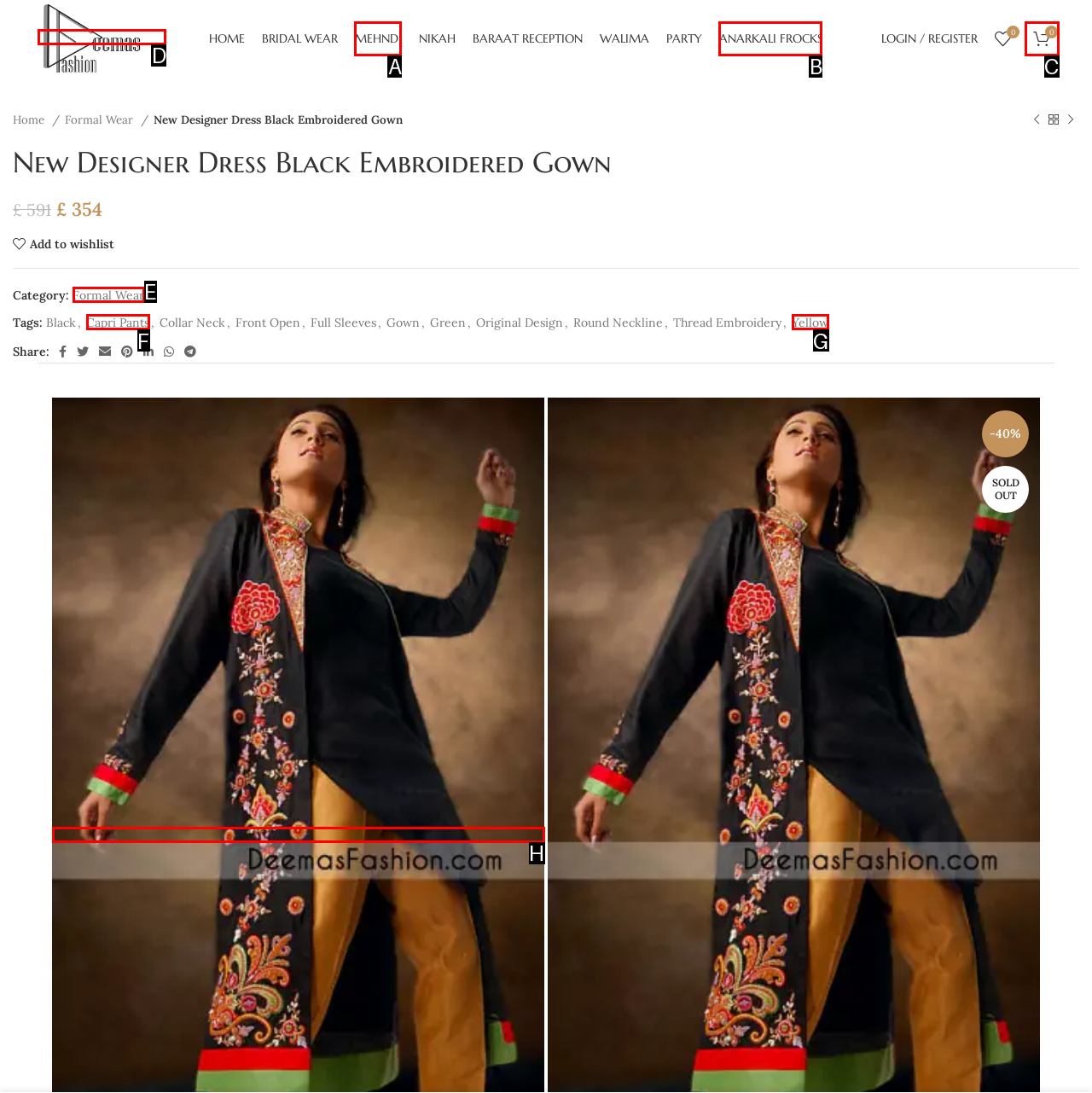Match the following description to a UI element: 0 items £ 0
Provide the letter of the matching option directly.

C